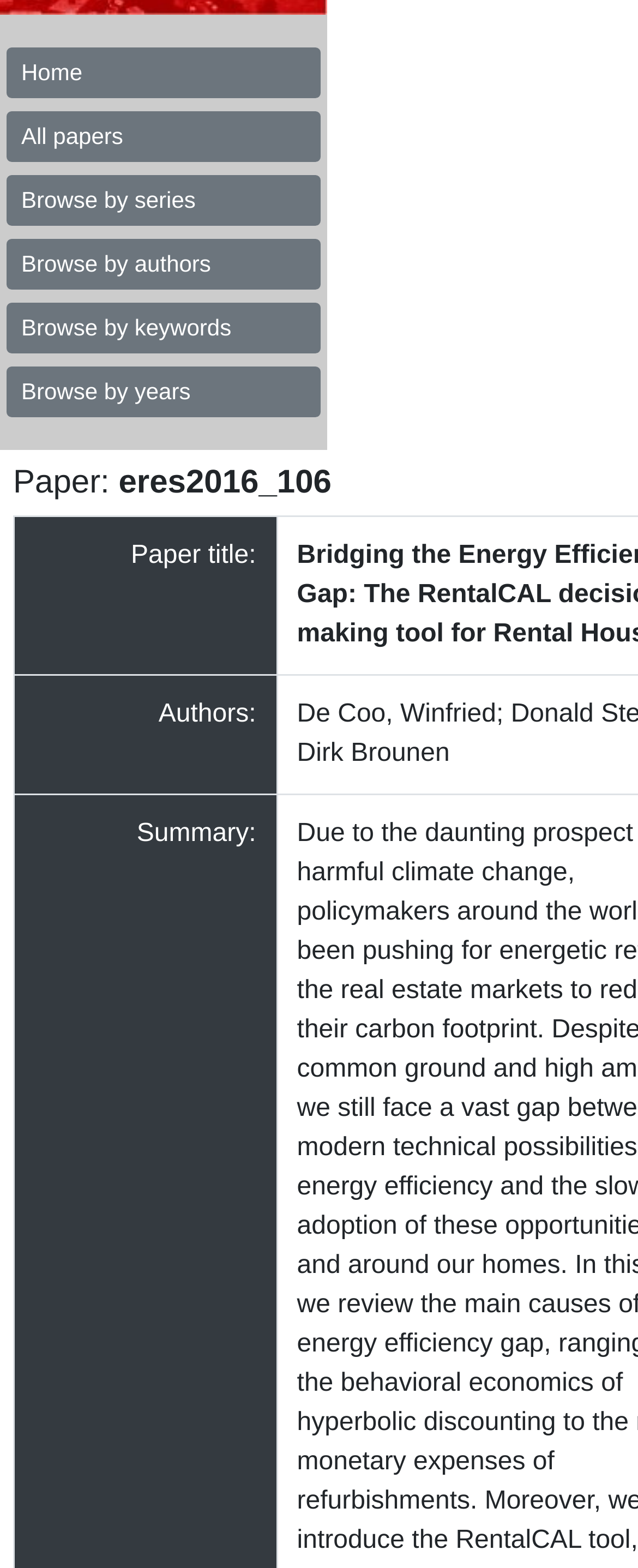Identify the bounding box of the HTML element described as: "All papers".

[0.01, 0.071, 0.503, 0.103]